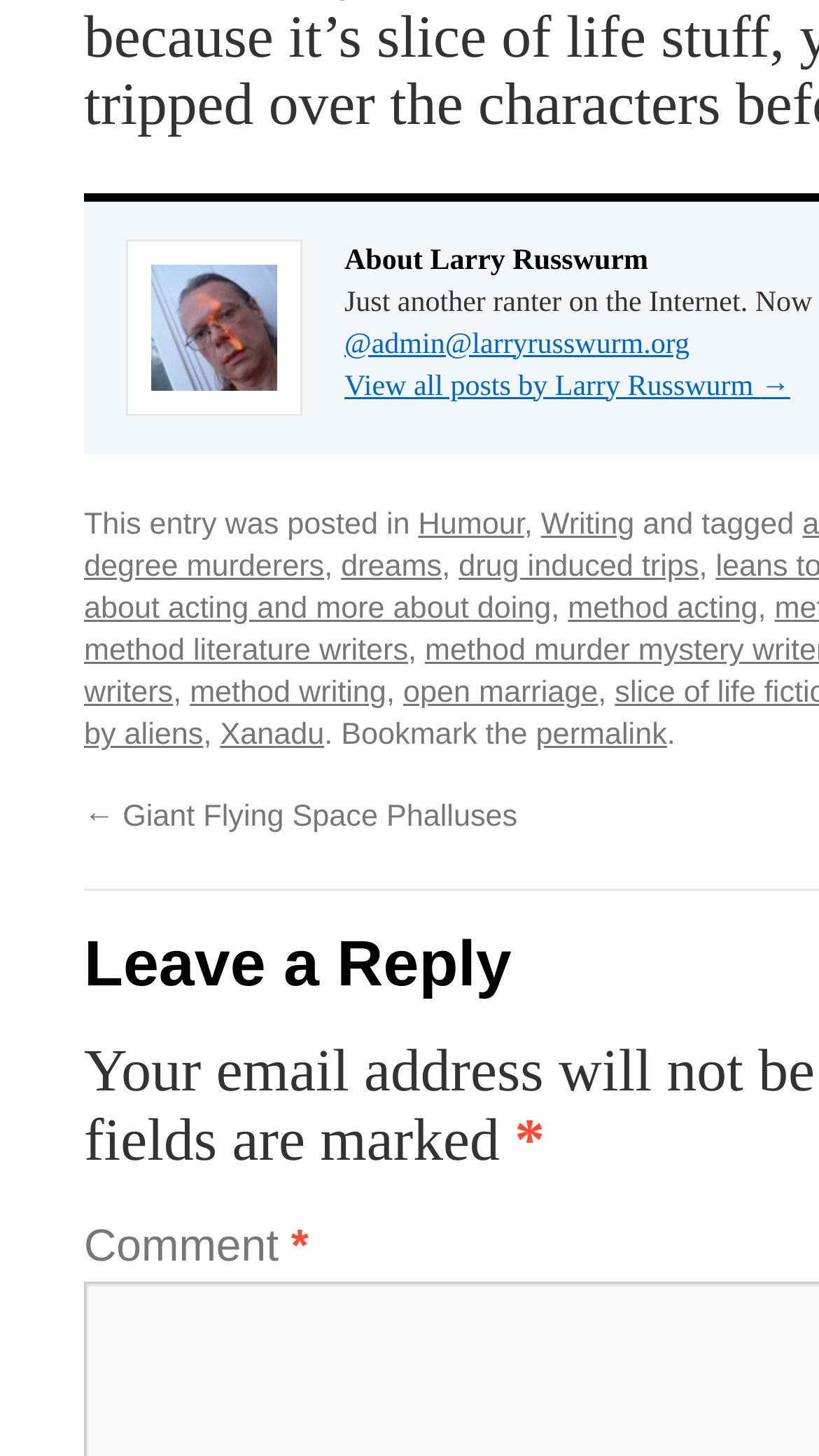Locate the bounding box of the UI element described in the following text: "method acting".

[0.693, 0.462, 0.925, 0.485]